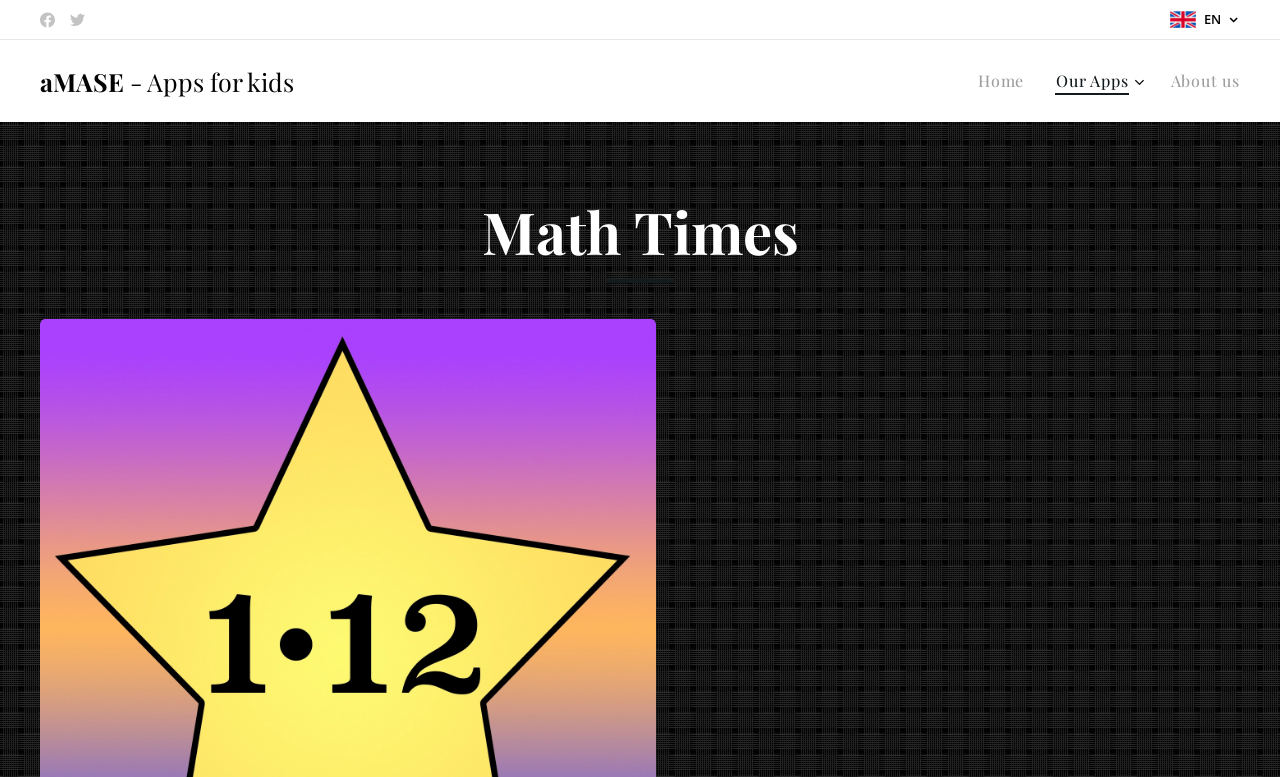What is the name of the company that developed the apps?
Craft a detailed and extensive response to the question.

I looked at the link 'aMASE - Apps for kids' and found that the company name is aMASE, which developed the apps.